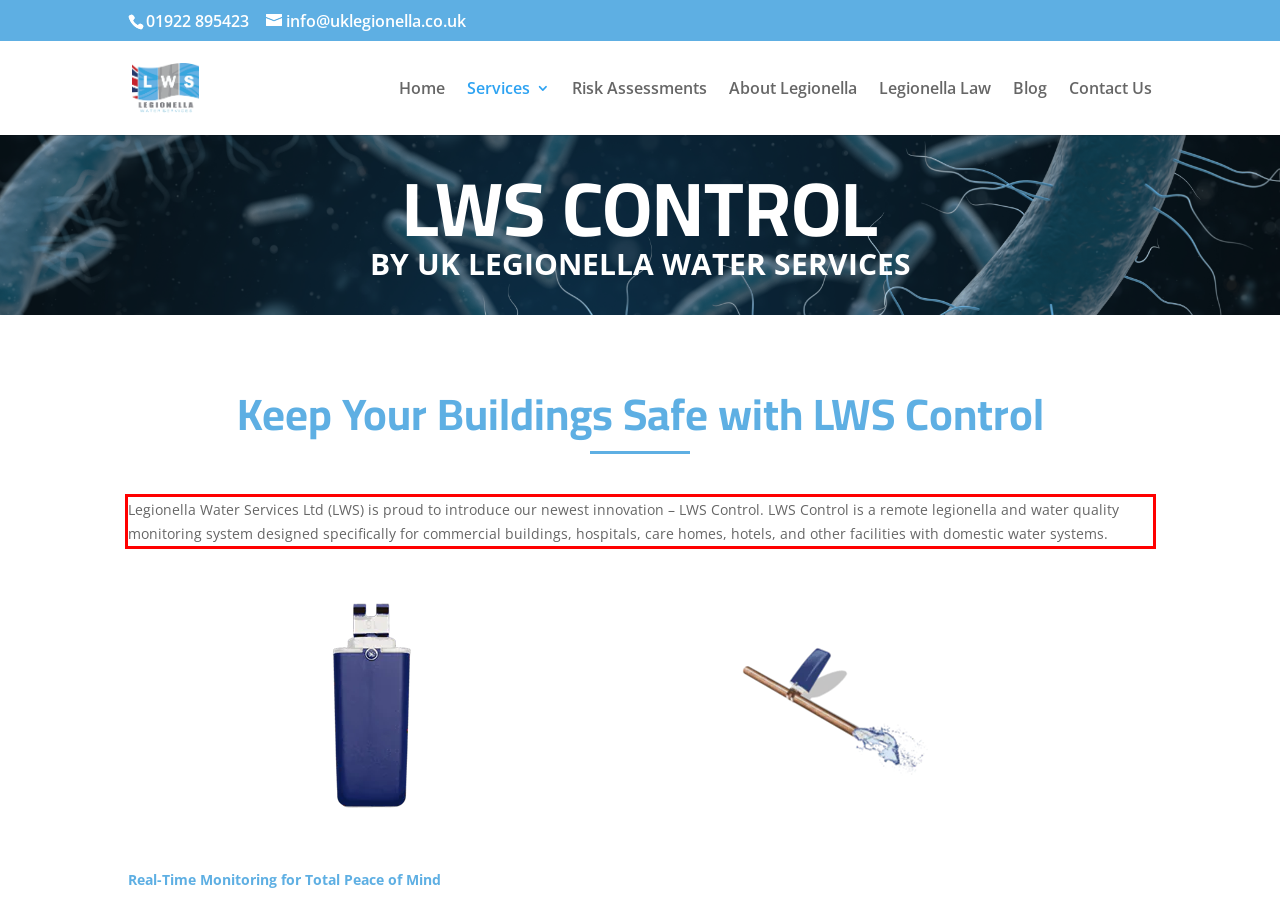There is a screenshot of a webpage with a red bounding box around a UI element. Please use OCR to extract the text within the red bounding box.

Legionella Water Services Ltd (LWS) is proud to introduce our newest innovation – LWS Control. LWS Control is a remote legionella and water quality monitoring system designed specifically for commercial buildings, hospitals, care homes, hotels, and other facilities with domestic water systems.